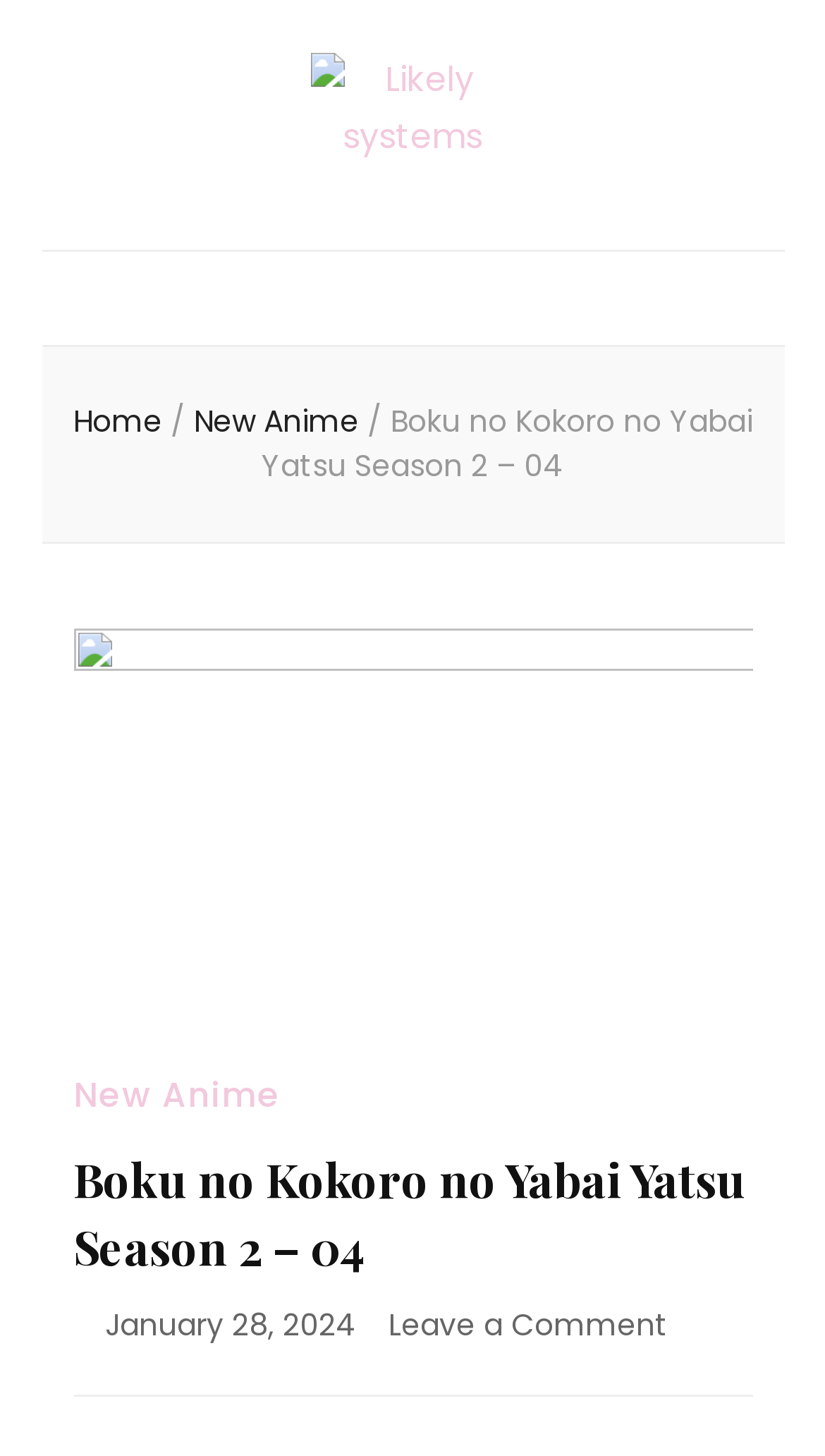Determine the main headline from the webpage and extract its text.

Boku no Kokoro no Yabai Yatsu Season 2 – 04